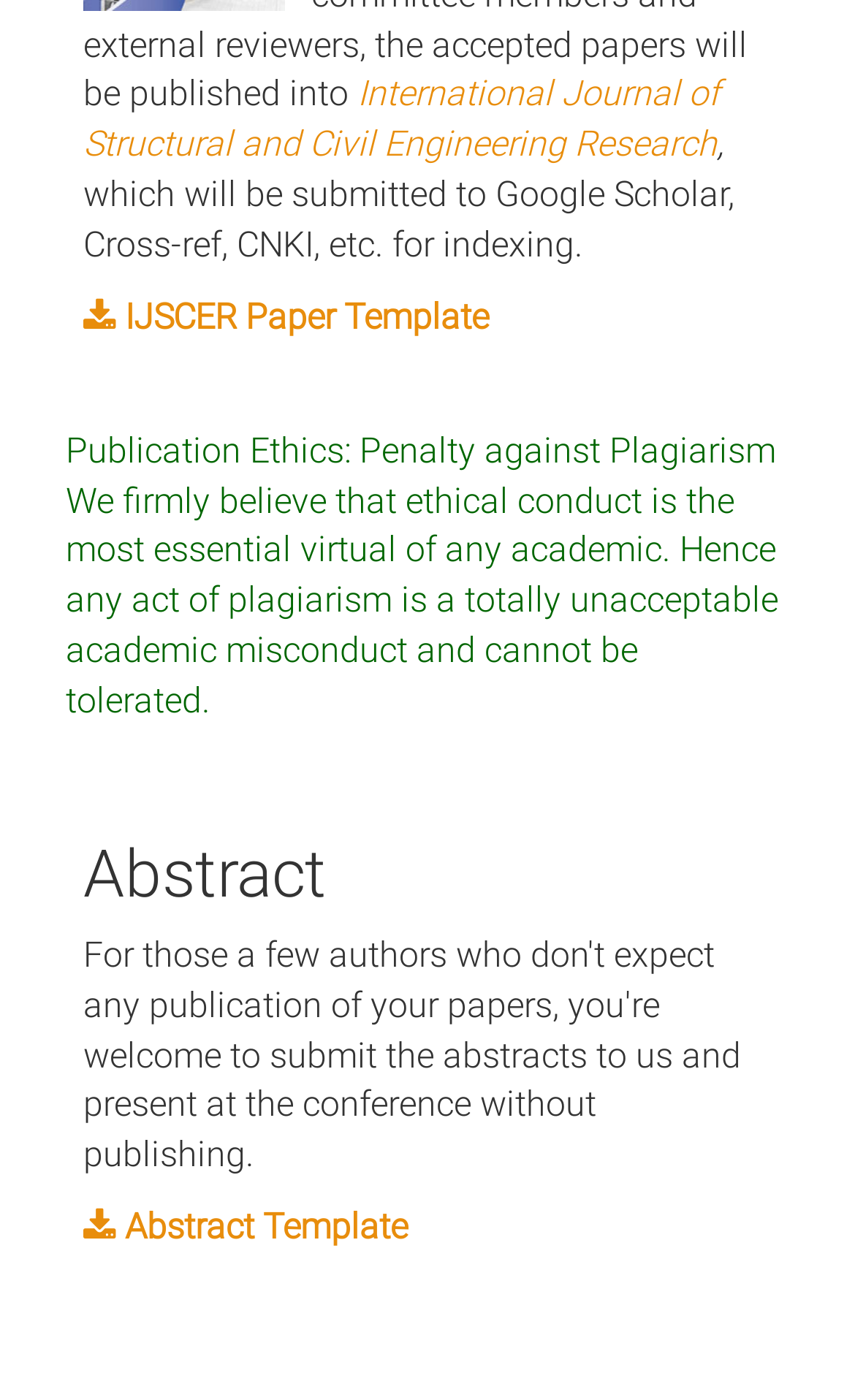Using the provided element description: "Abstract Template", determine the bounding box coordinates of the corresponding UI element in the screenshot.

[0.097, 0.861, 0.477, 0.891]